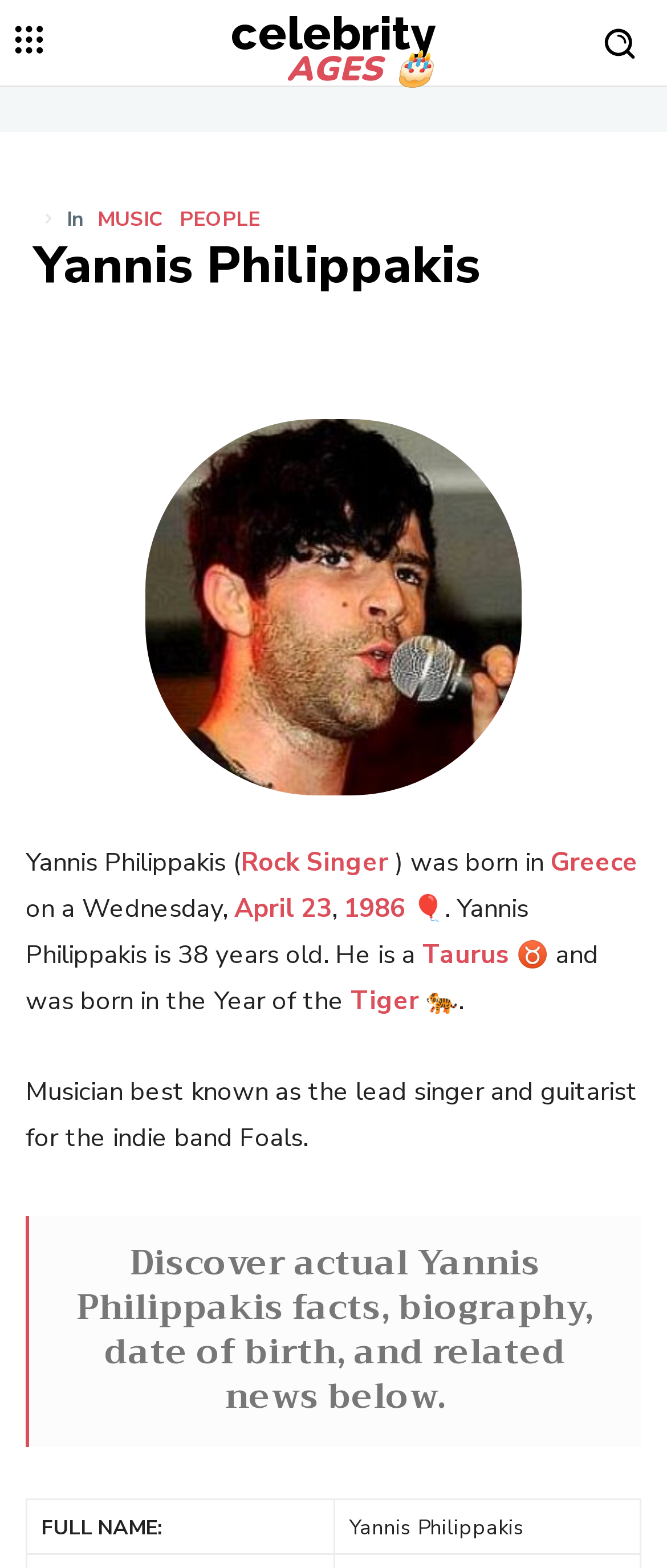What is the name of the band that Yannis Philippakis is the lead singer and guitarist for?
Provide a detailed and extensive answer to the question.

I found this information by looking at the text that describes Yannis Philippakis's music career, which says 'Musician best known as the lead singer and guitarist for the indie band Foals.' This suggests that Foals is the name of the band.